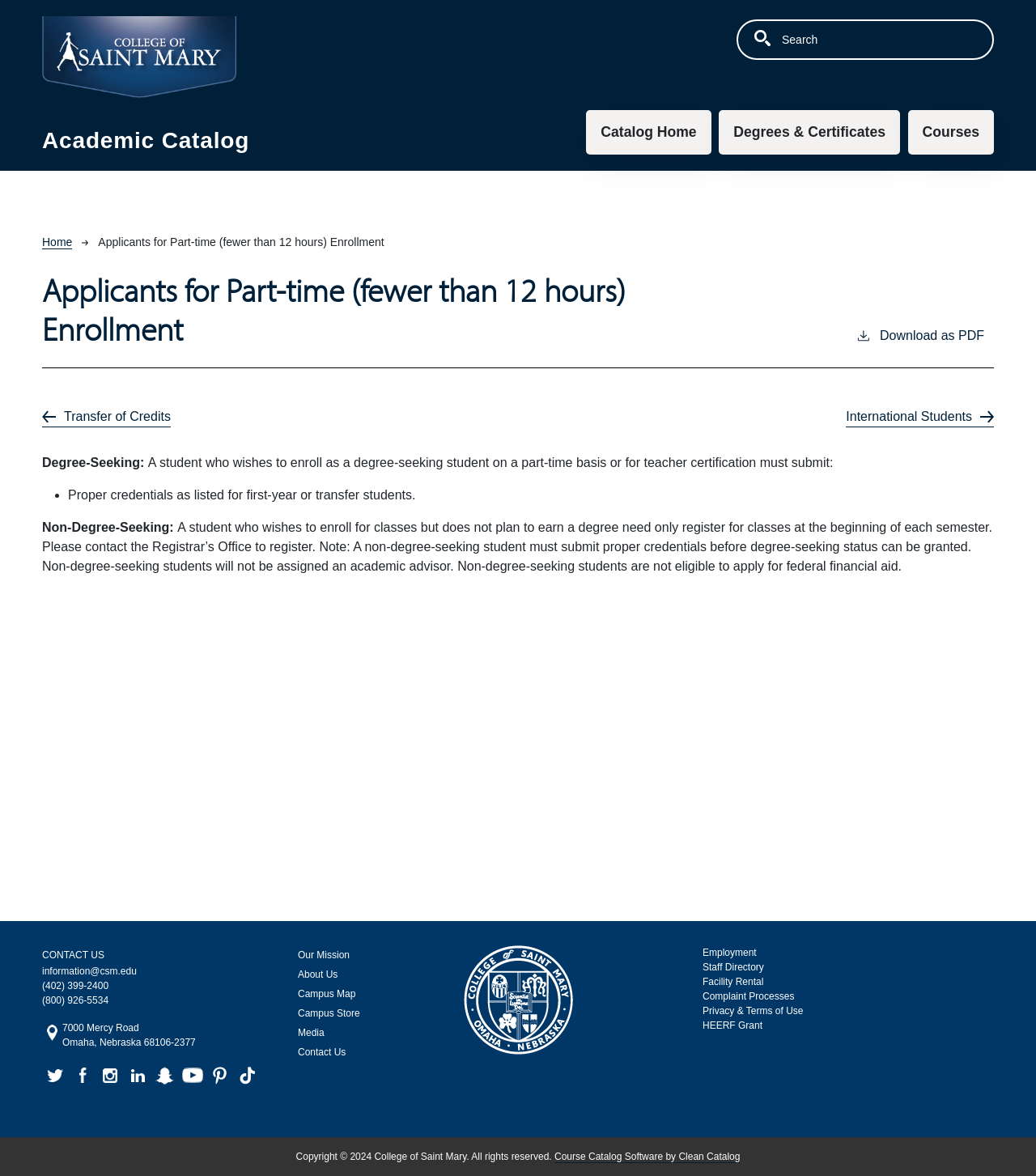Locate the bounding box of the UI element with the following description: "SandyDumont.com".

None